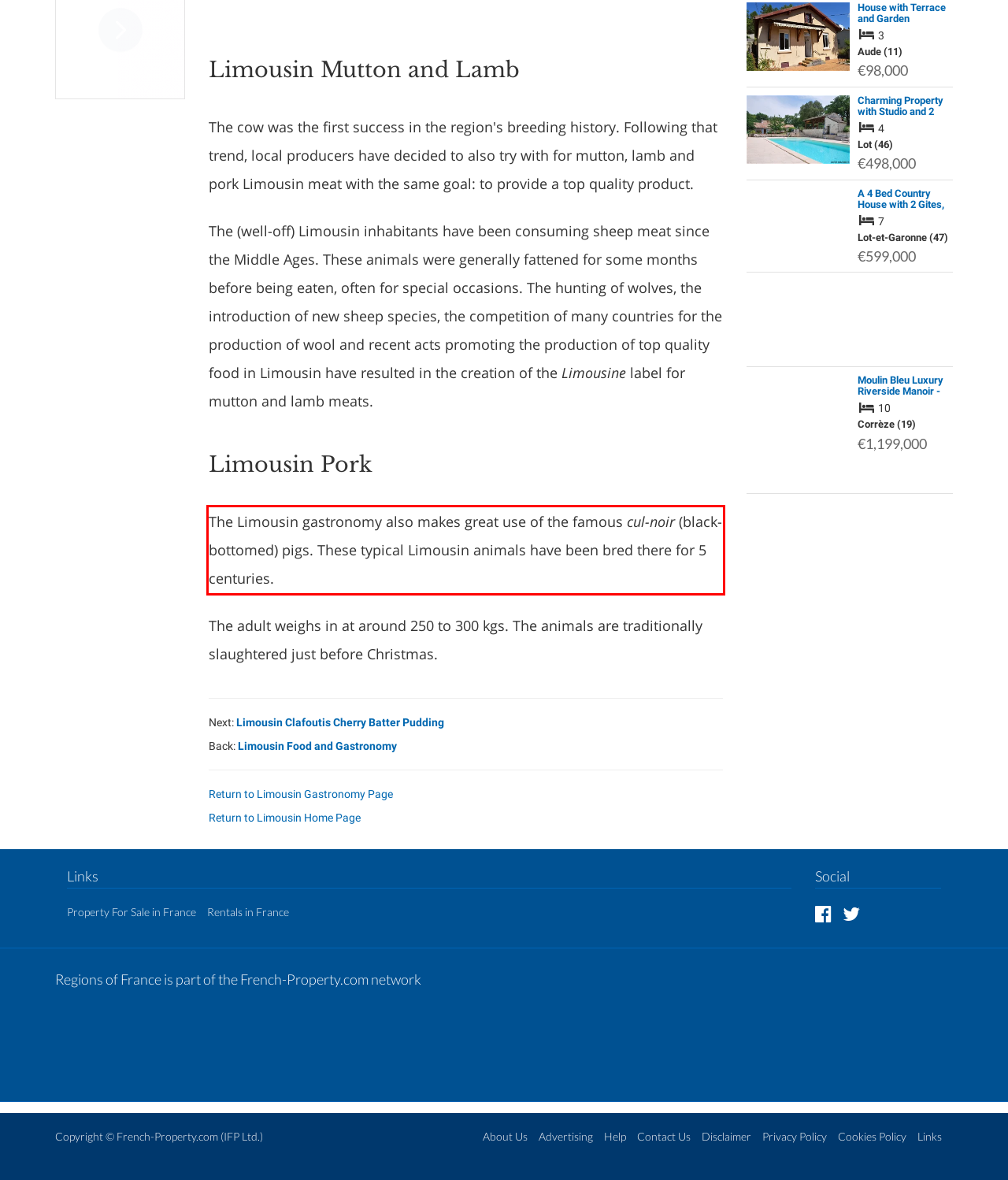You are given a webpage screenshot with a red bounding box around a UI element. Extract and generate the text inside this red bounding box.

The Limousin gastronomy also makes great use of the famous cul-noir (black-bottomed) pigs. These typical Limousin animals have been bred there for 5 centuries.